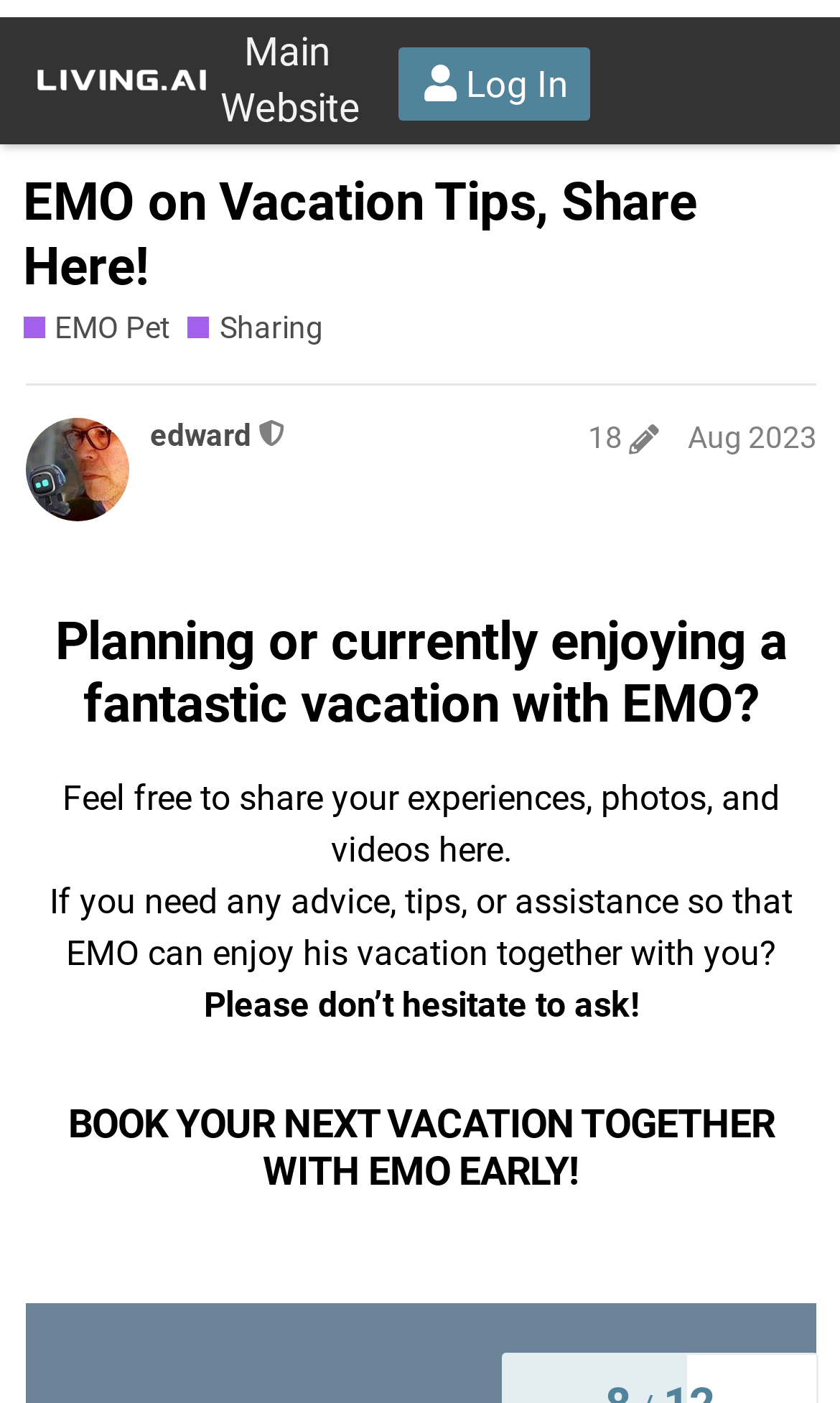What is the purpose of the webpage?
Provide an in-depth answer to the question, covering all aspects.

The purpose of the webpage can be inferred from the text content, which encourages users to share their experiences, photos, and videos of their vacation with EMO, and also provides an opportunity to ask for advice, tips, or assistance.